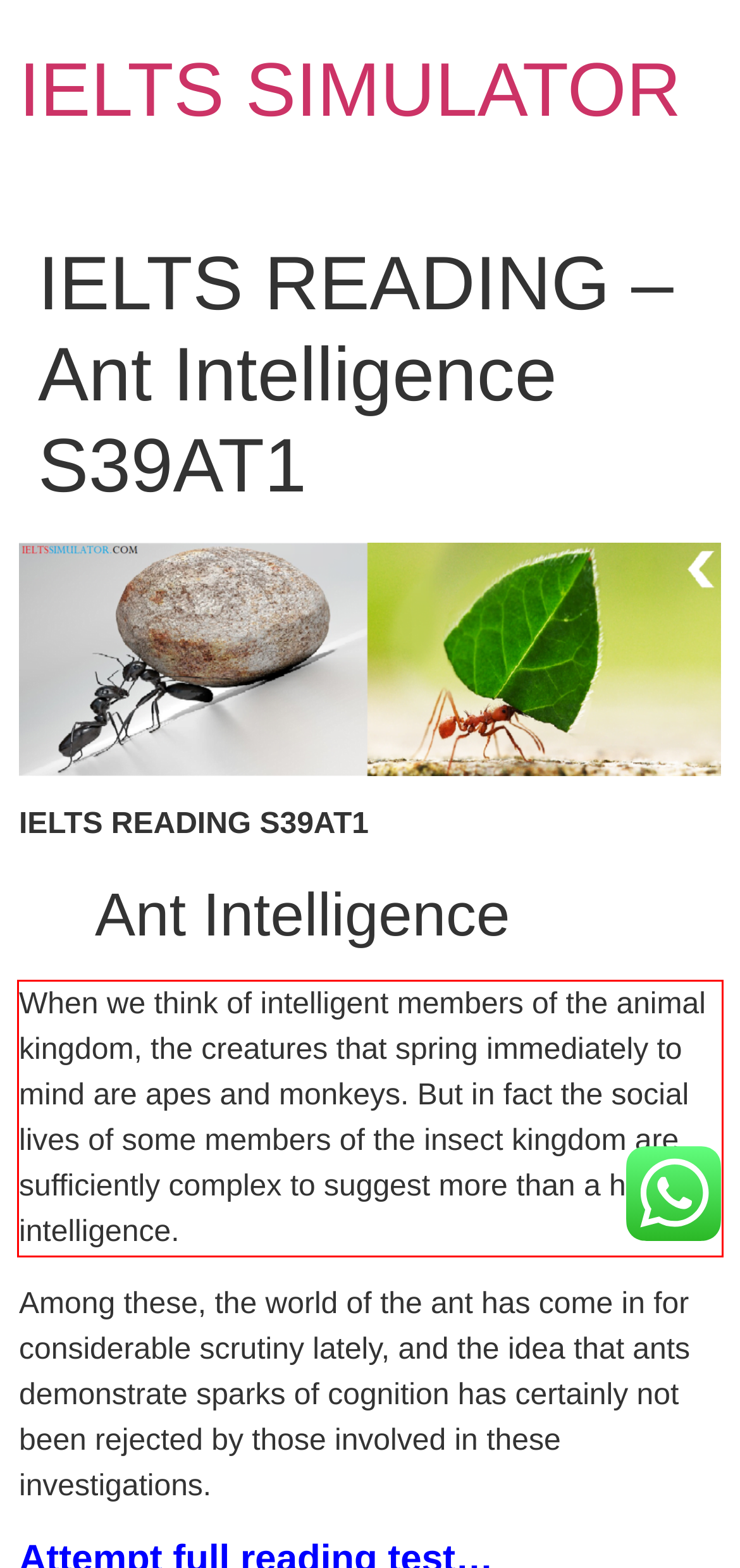Identify the text inside the red bounding box in the provided webpage screenshot and transcribe it.

When we think of intelligent members of the animal kingdom, the creatures that spring immediately to mind are apes and monkeys. But in fact the social lives of some members of the insect kingdom are sufficiently complex to suggest more than a hint of intelligence.